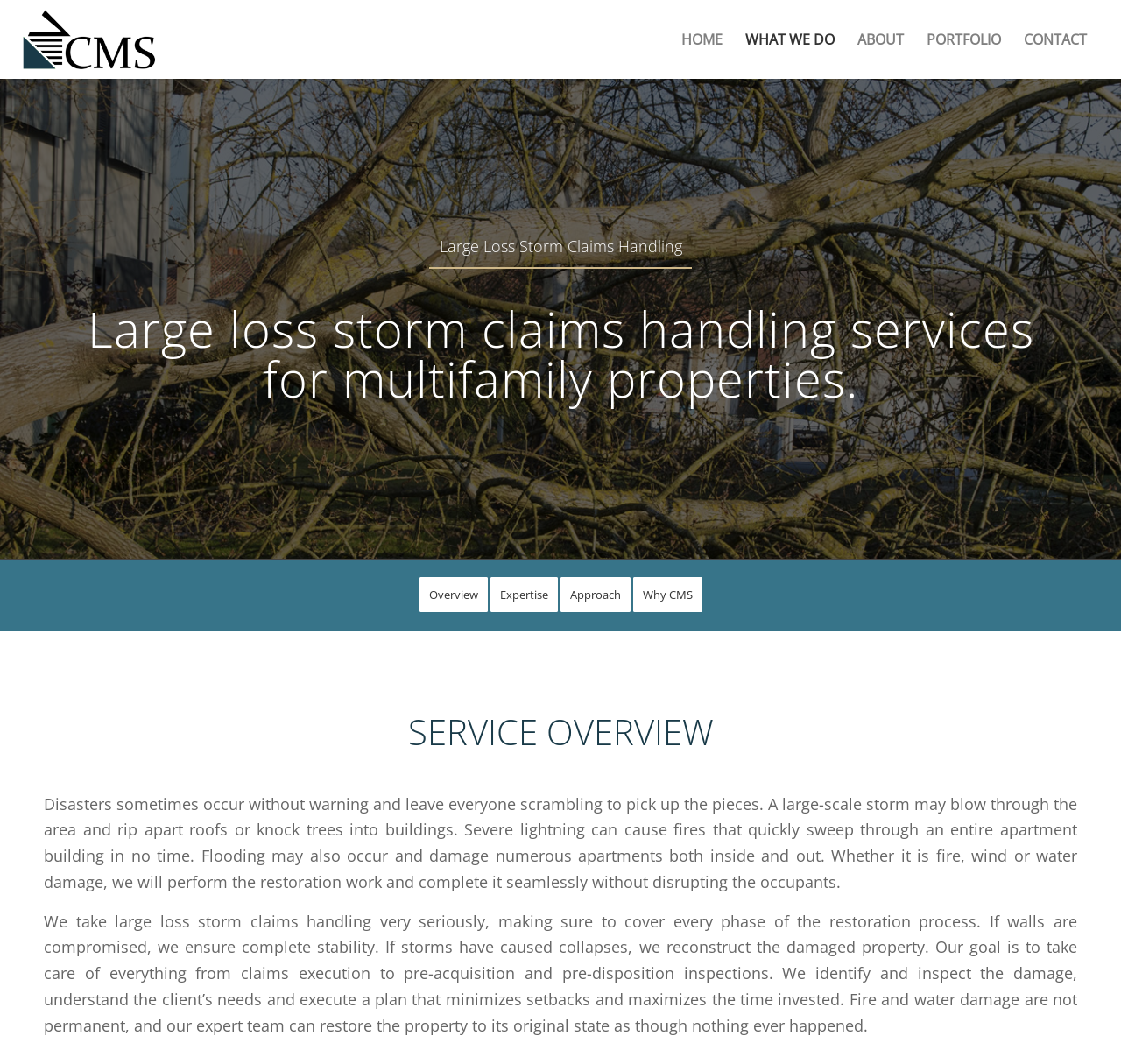Find the bounding box coordinates for the area that must be clicked to perform this action: "Read more about the APPROACH to restoration process".

[0.5, 0.551, 0.562, 0.568]